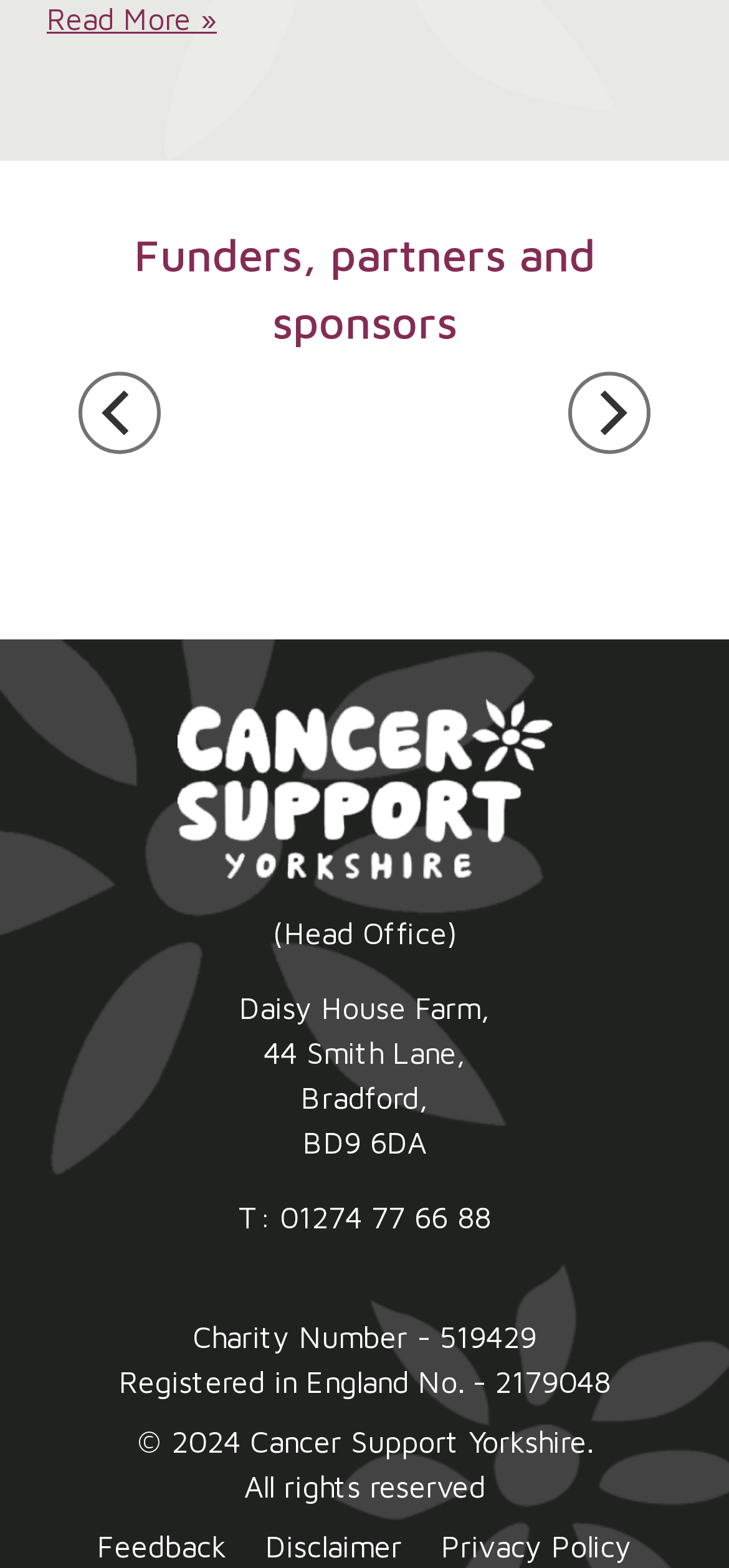What is the address of the charity's head office?
Answer the question based on the image using a single word or a brief phrase.

Daisy House Farm, 44 Smith Lane, Bradford, BD9 6DA